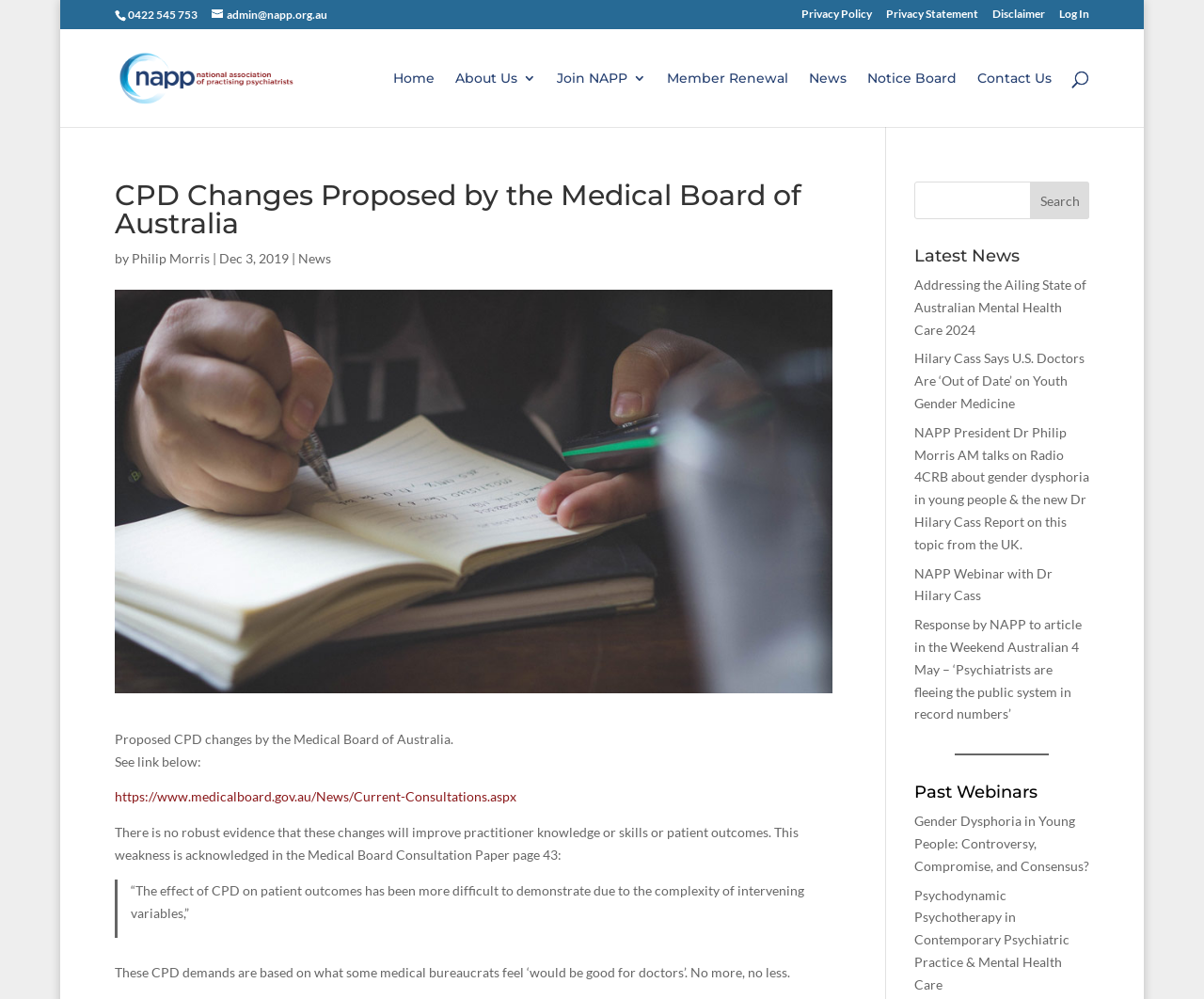From the element description About Us, predict the bounding box coordinates of the UI element. The coordinates must be specified in the format (top-left x, top-left y, bottom-right x, bottom-right y) and should be within the 0 to 1 range.

[0.378, 0.072, 0.446, 0.127]